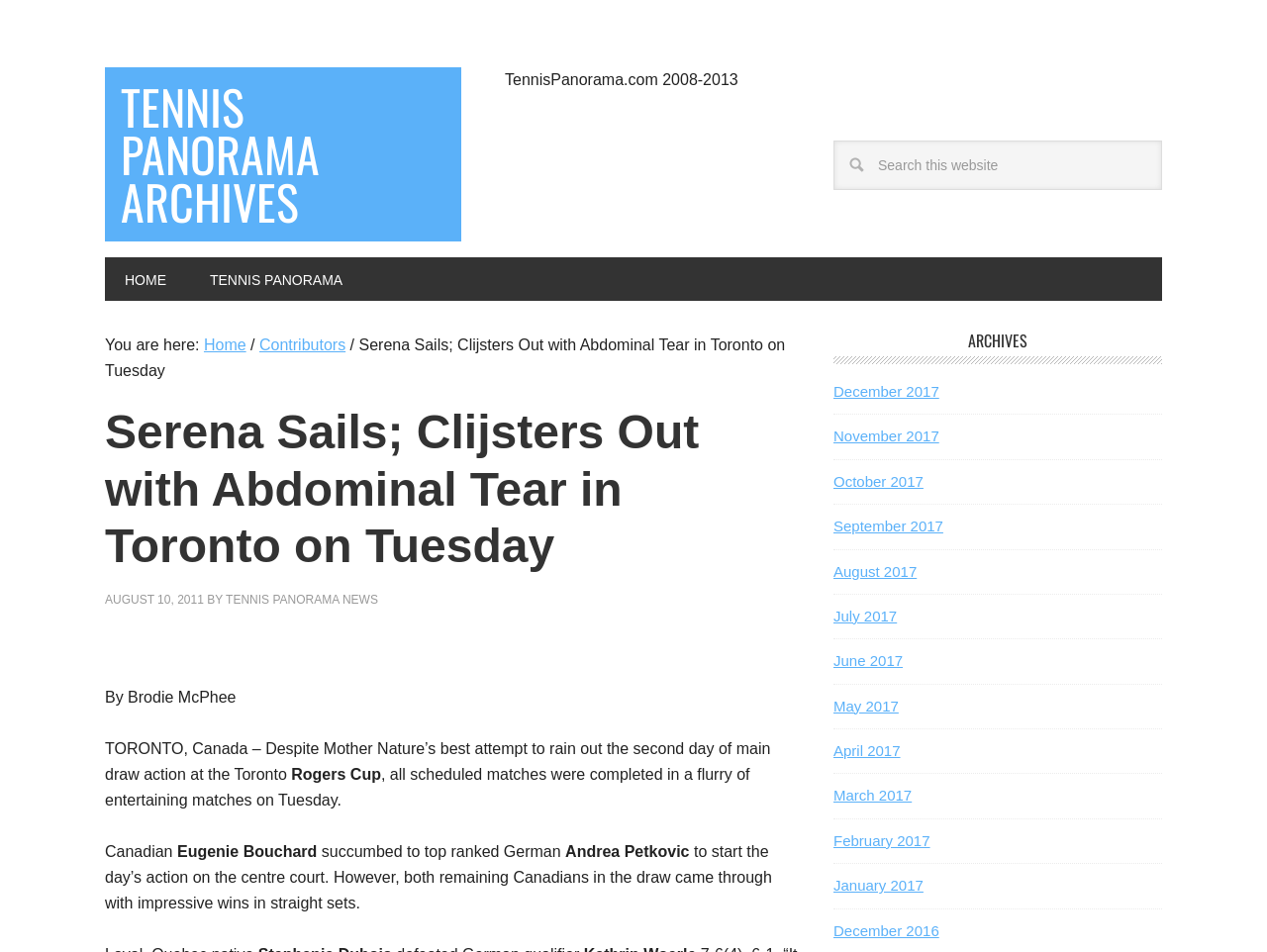Can you show the bounding box coordinates of the region to click on to complete the task described in the instruction: "View ARCHIVES"?

[0.658, 0.349, 0.917, 0.383]